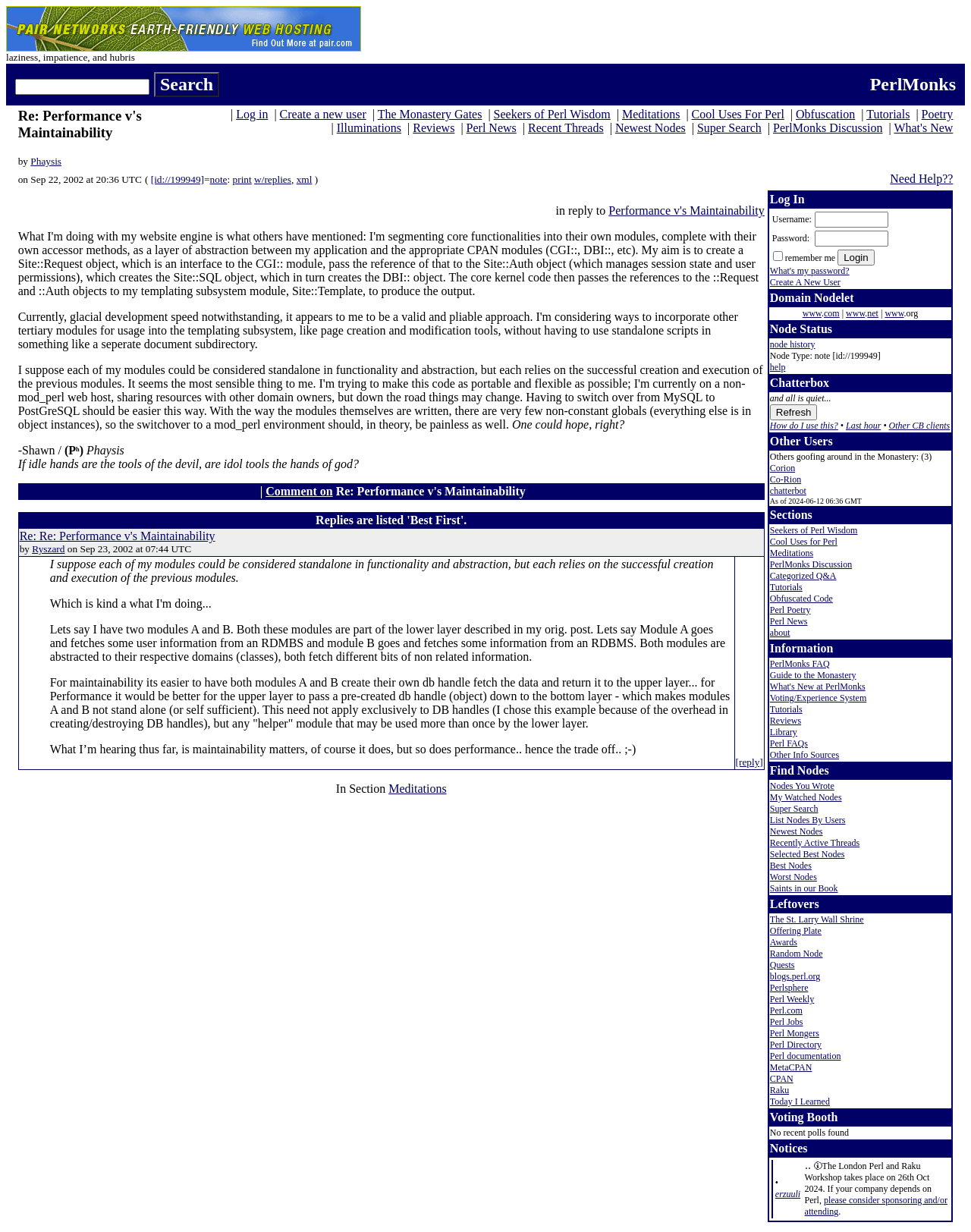Locate the bounding box coordinates of the area that needs to be clicked to fulfill the following instruction: "Comment on Re: Performance v's Maintainability". The coordinates should be in the format of four float numbers between 0 and 1, namely [left, top, right, bottom].

[0.274, 0.393, 0.343, 0.404]